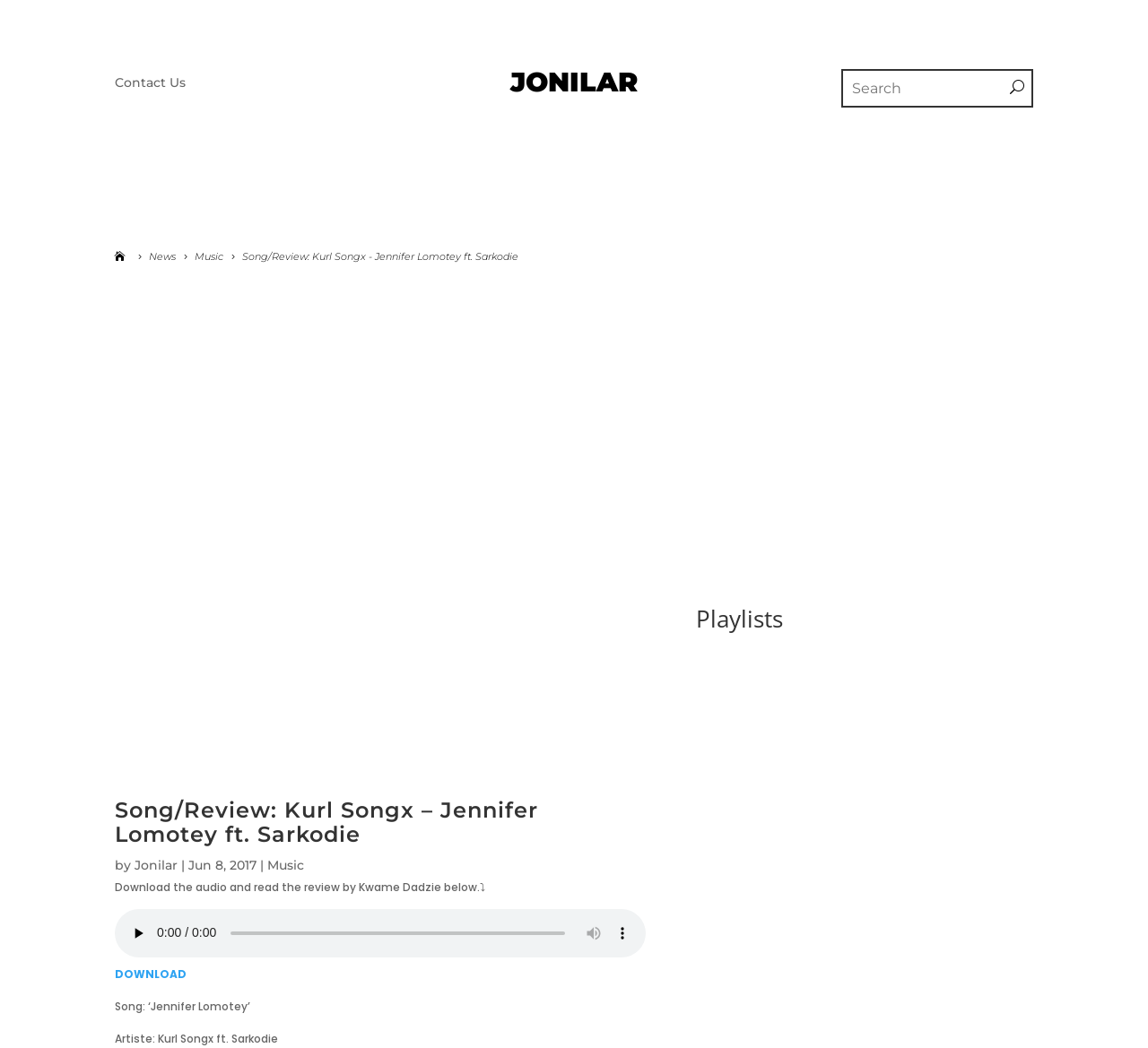Please answer the following question using a single word or phrase: 
What is the type of content in the iframe?

Digital Music Education Series